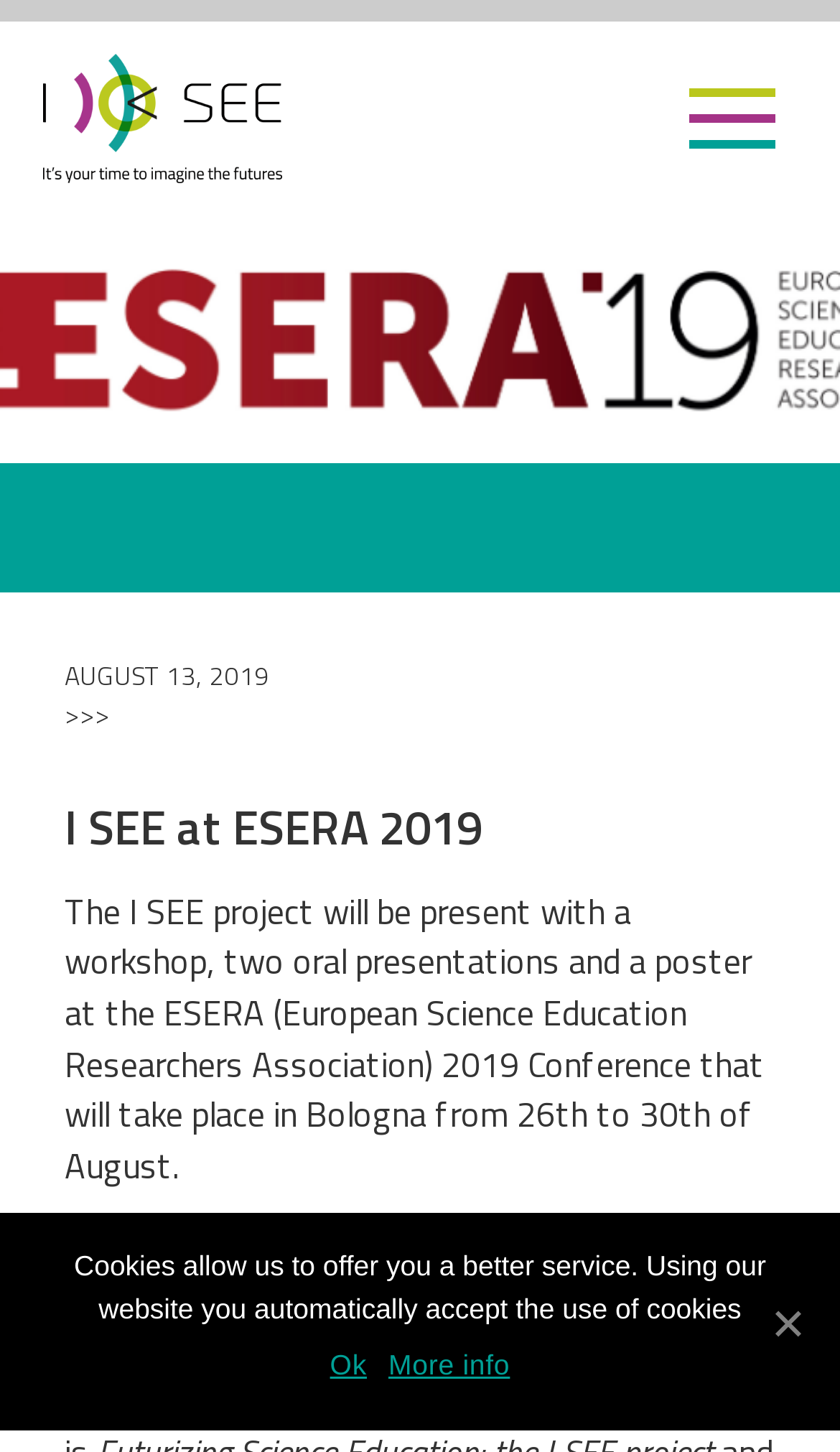What is the date of the ESERA 2019 Conference?
Craft a detailed and extensive response to the question.

I found the answer by looking at the text inside the HeaderAsNonLandmark element, which contains a time element with the text 'AUGUST 13, 2019'. Then, I looked at the surrounding text and found the sentence 'The I SEE project will be present with a workshop, two oral presentations and a poster at the ESERA (European Science Education Researchers Association) 2019 Conference that will take place in Bologna from 26th to 30th of August.' The answer is the date range mentioned in this sentence.